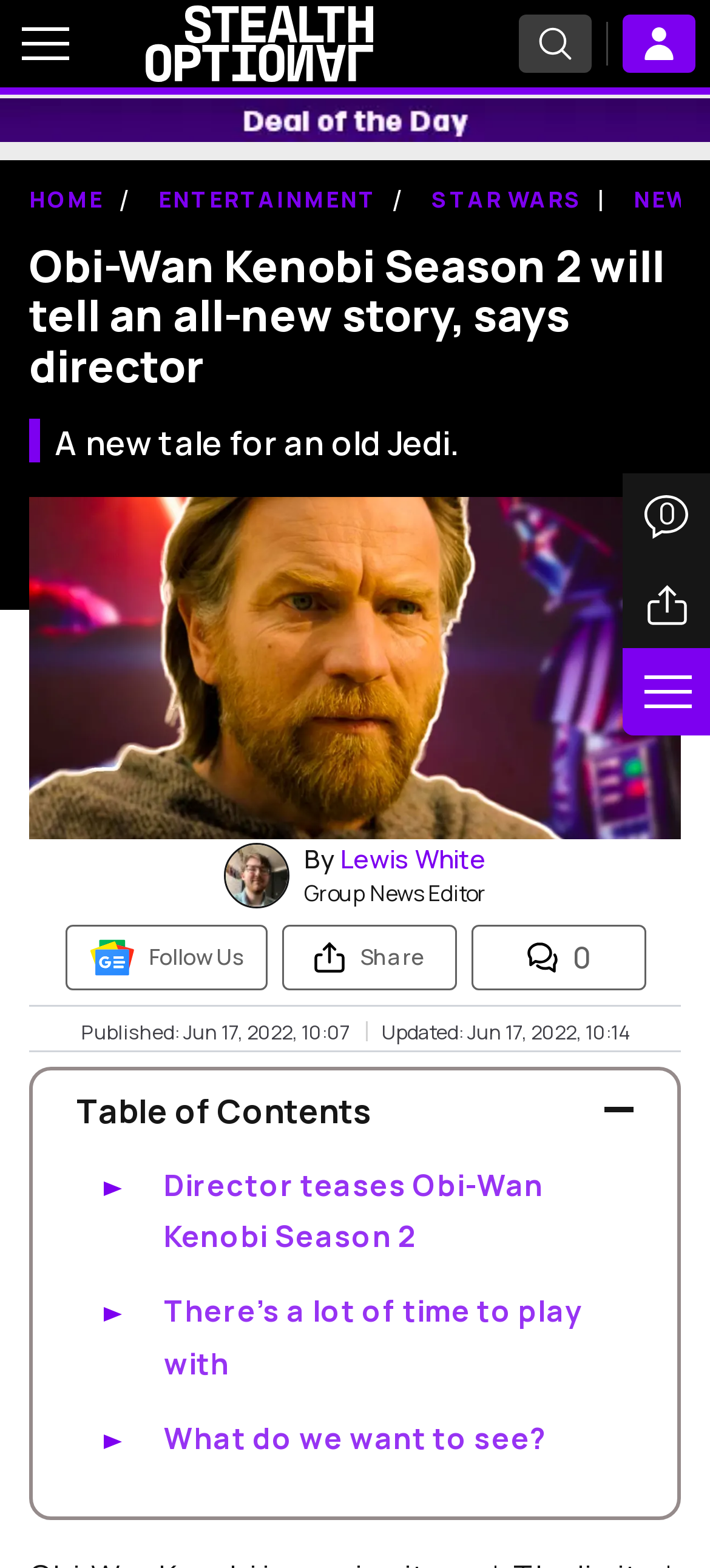How many share buttons are there on the webpage?
Your answer should be a single word or phrase derived from the screenshot.

3